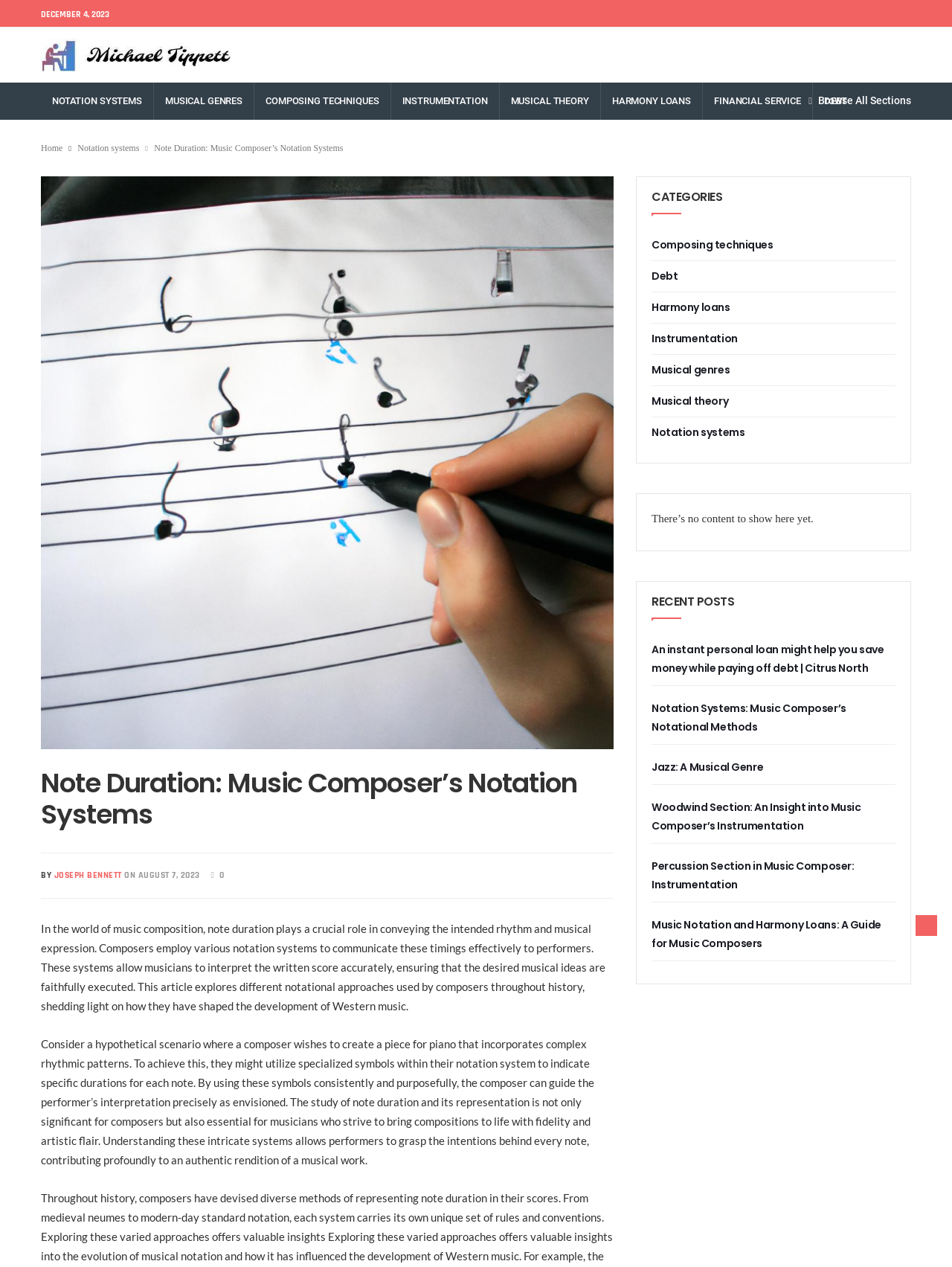Please provide a detailed answer to the question below by examining the image:
What is the topic of the article?

I read the heading 'Note Duration: Music Composer’s Notation Systems' and the text below it, which discusses the importance of note duration in music composition, to determine that the topic of the article is note duration.